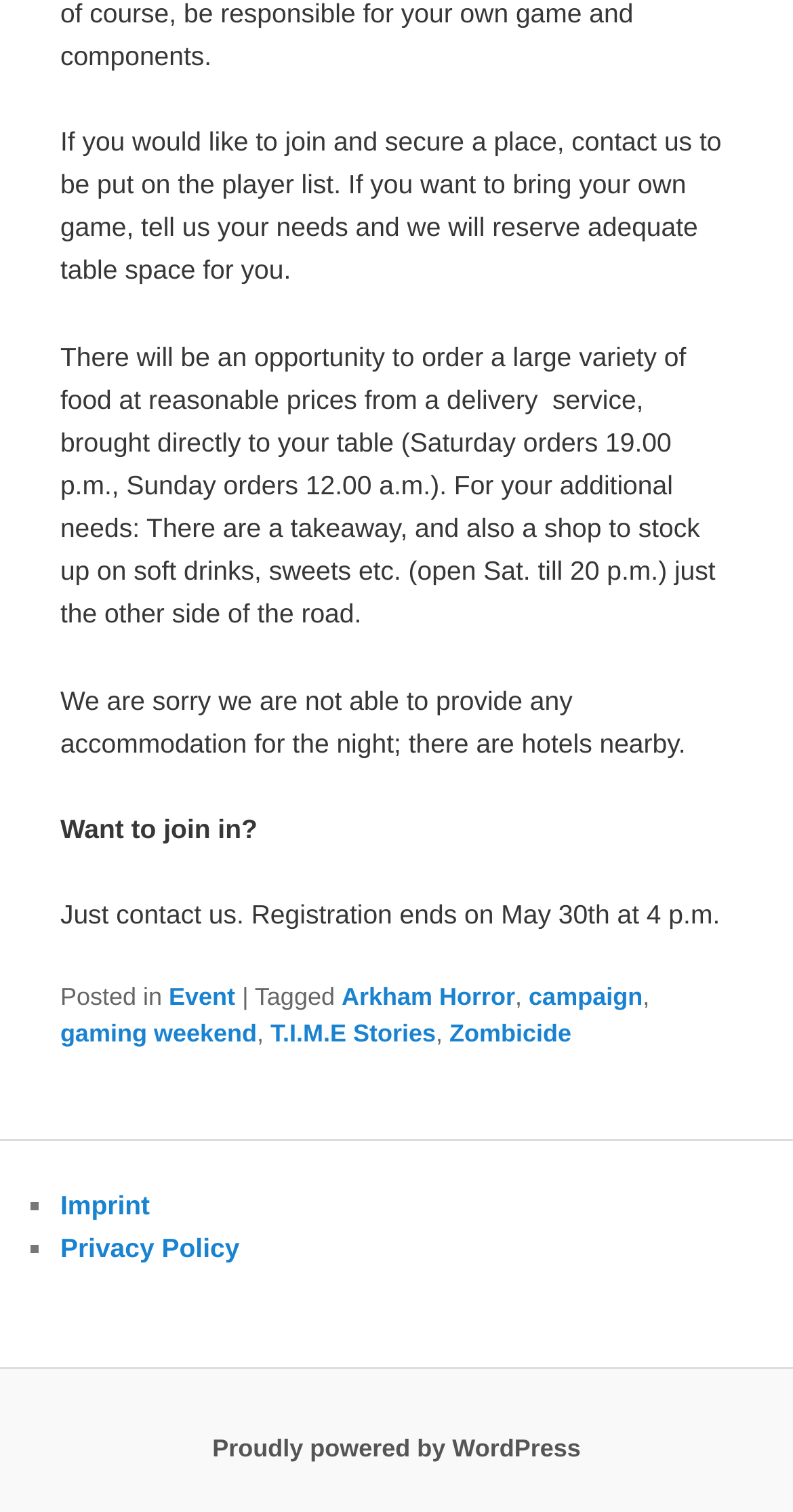Provide your answer in one word or a succinct phrase for the question: 
What is the format of food ordering?

Delivery service